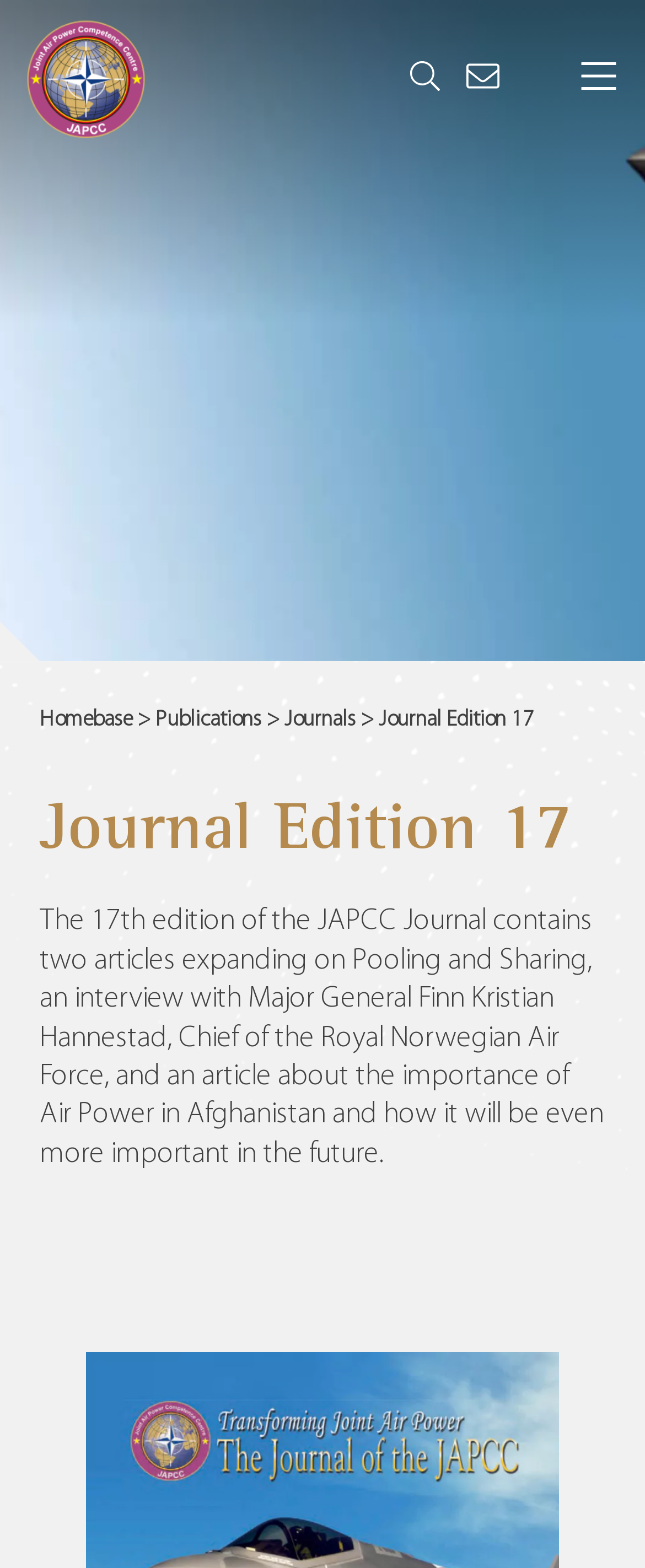What is the name of the first article in the journal?
Refer to the screenshot and respond with a concise word or phrase.

Pooling and Sharing